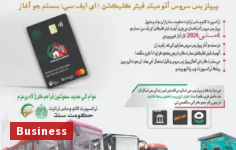Answer with a single word or phrase: 
What is the background of the poster?

Clean background